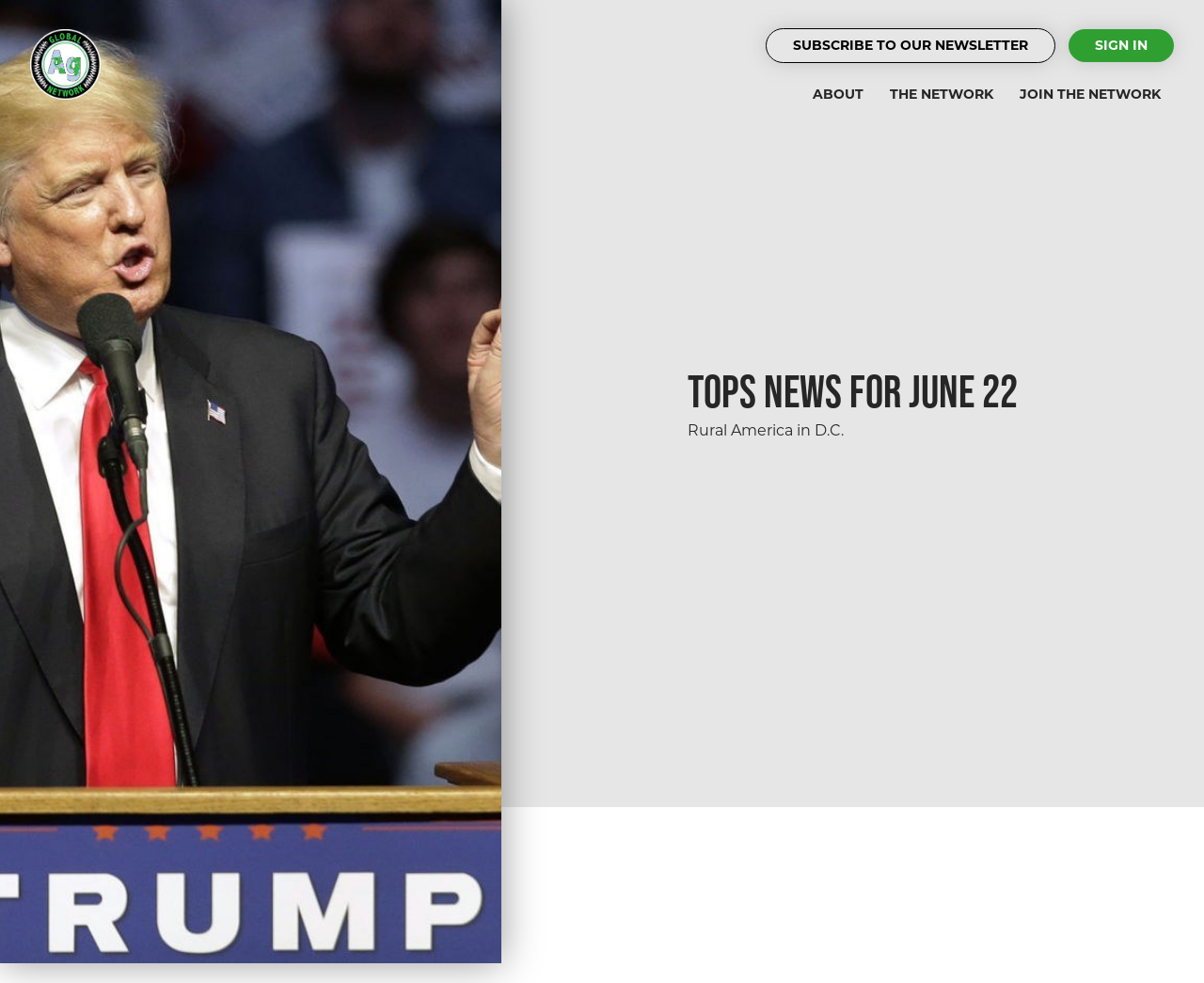What is the current news topic?
Refer to the image and answer the question using a single word or phrase.

TOPS NEWS FOR JUNE 22